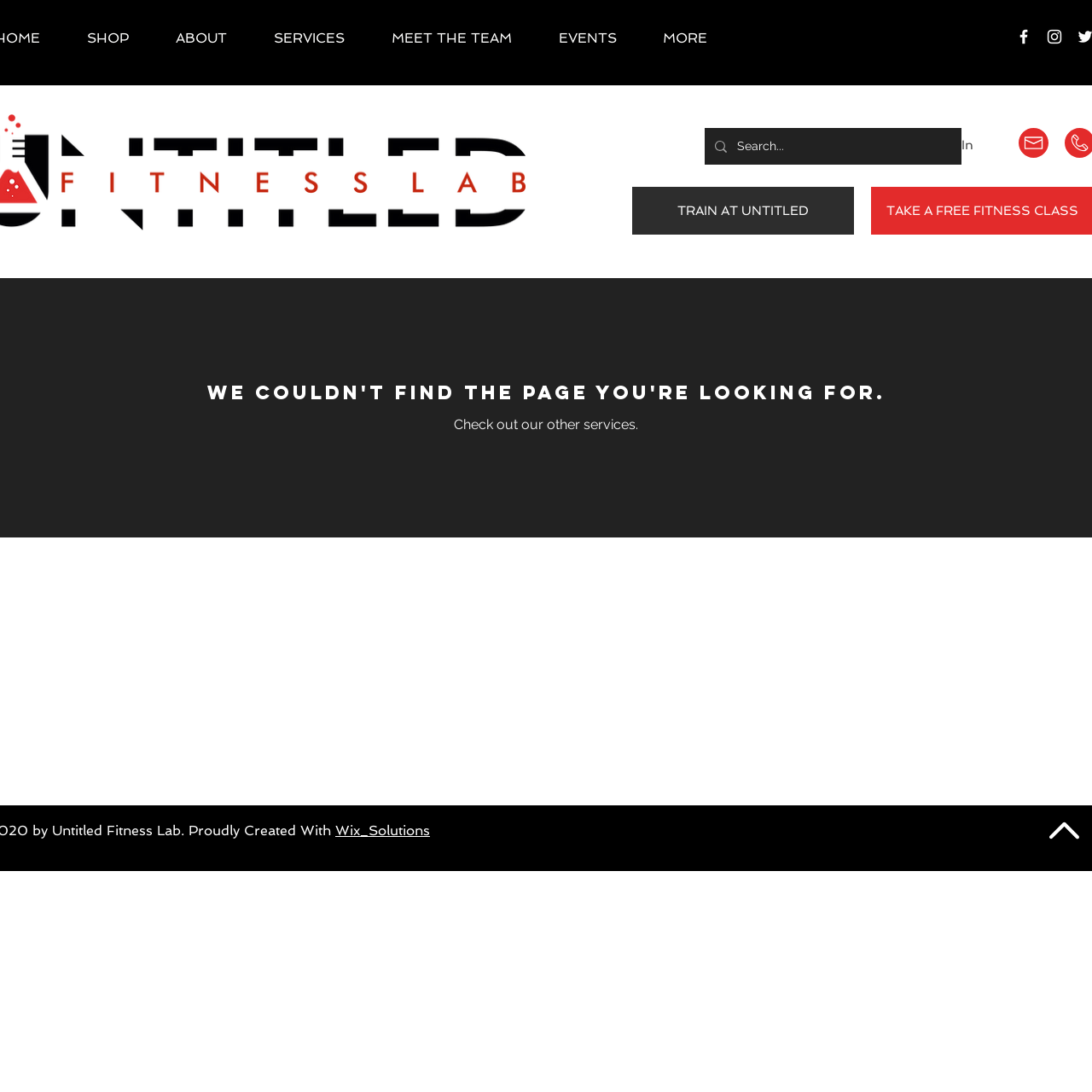Using the information from the screenshot, answer the following question thoroughly:
What is the error message on the page?

The error message on the page is 'We couldn't find the page you're looking for.' because it is a heading element with this text and is located in the main content area of the page with a bounding box coordinate of [0.016, 0.348, 0.984, 0.37].